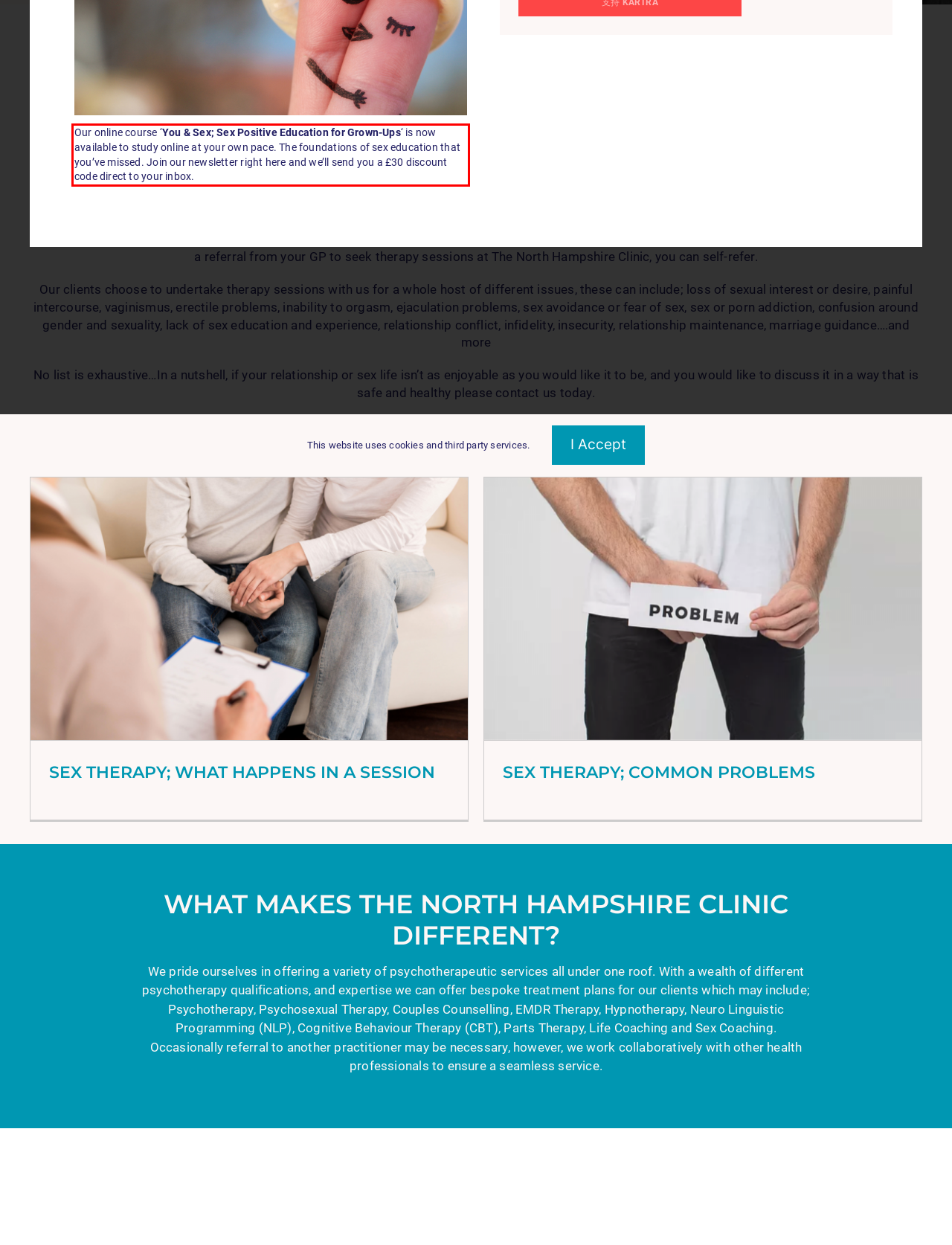With the given screenshot of a webpage, locate the red rectangle bounding box and extract the text content using OCR.

Our online course ‘You & Sex; Sex Positive Education for Grown-Ups‘ is now available to study online at your own pace. The foundations of sex education that you’ve missed. Join our newsletter right here and we’ll send you a £30 discount code direct to your inbox.